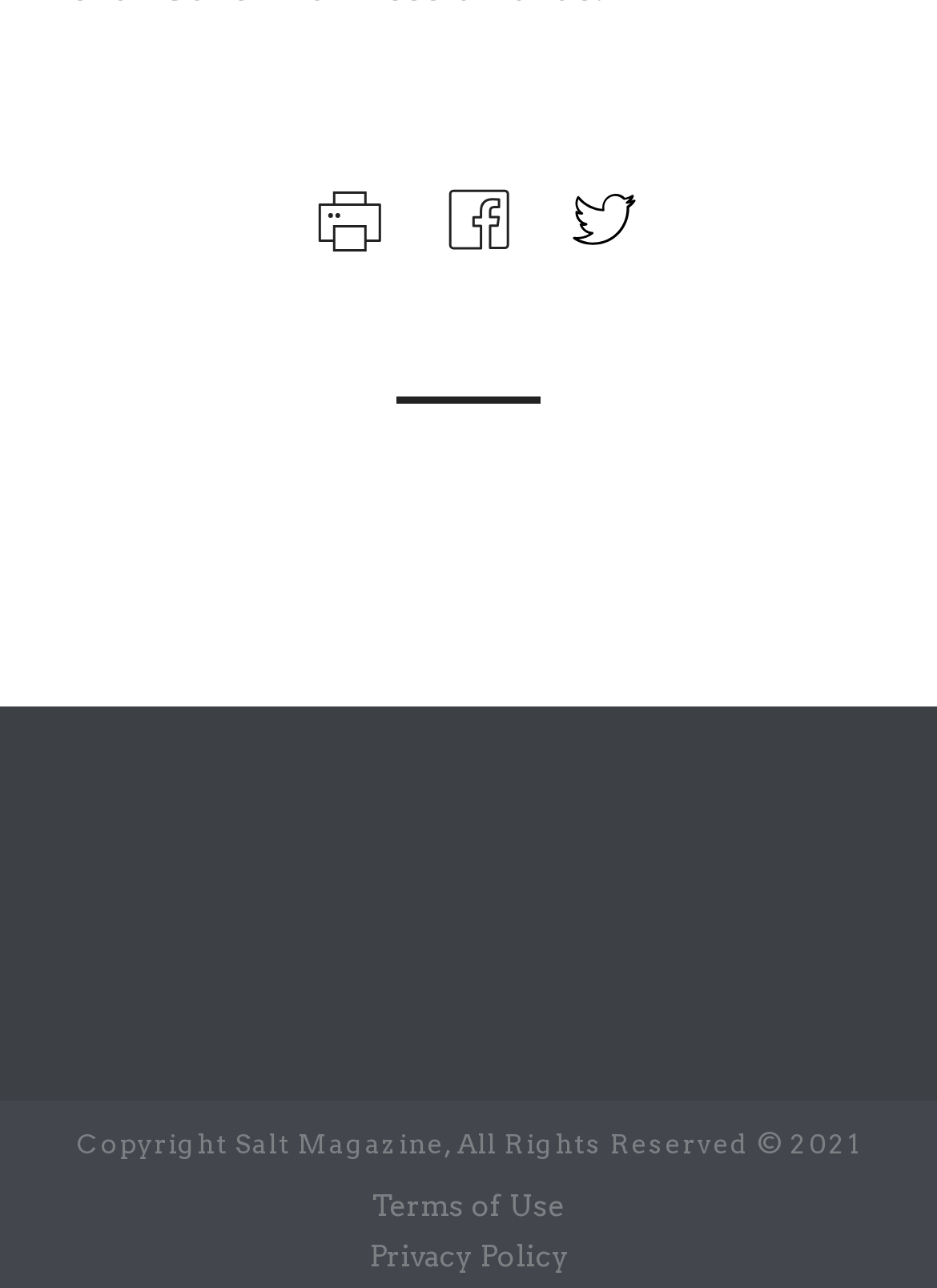What is the copyright year?
Please respond to the question with a detailed and thorough explanation.

I found the copyright year by looking at the StaticText element with the text 'Copyright Salt Magazine, All Rights Reserved © 2021' at the bottom of the page.